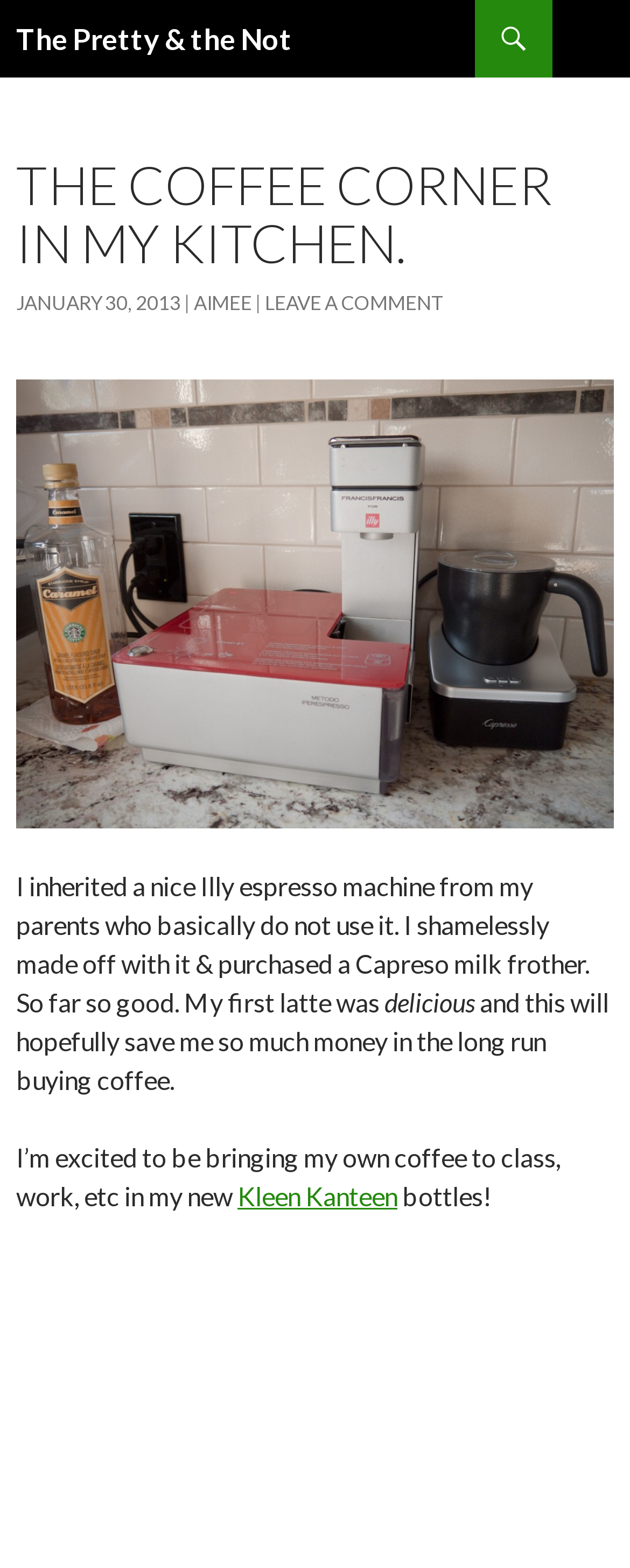Find the bounding box coordinates for the HTML element specified by: "Leave a comment".

[0.421, 0.185, 0.703, 0.201]